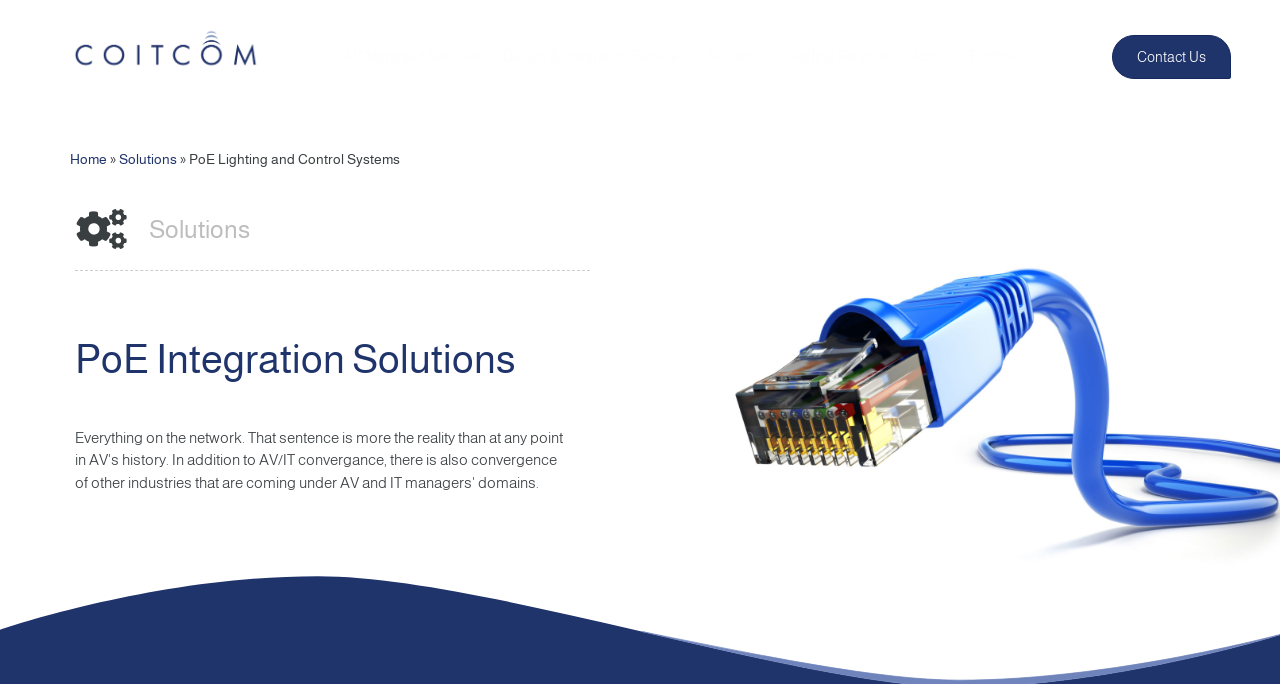Locate the bounding box coordinates of the clickable part needed for the task: "Navigate to AV Managed Services".

[0.261, 0.054, 0.385, 0.112]